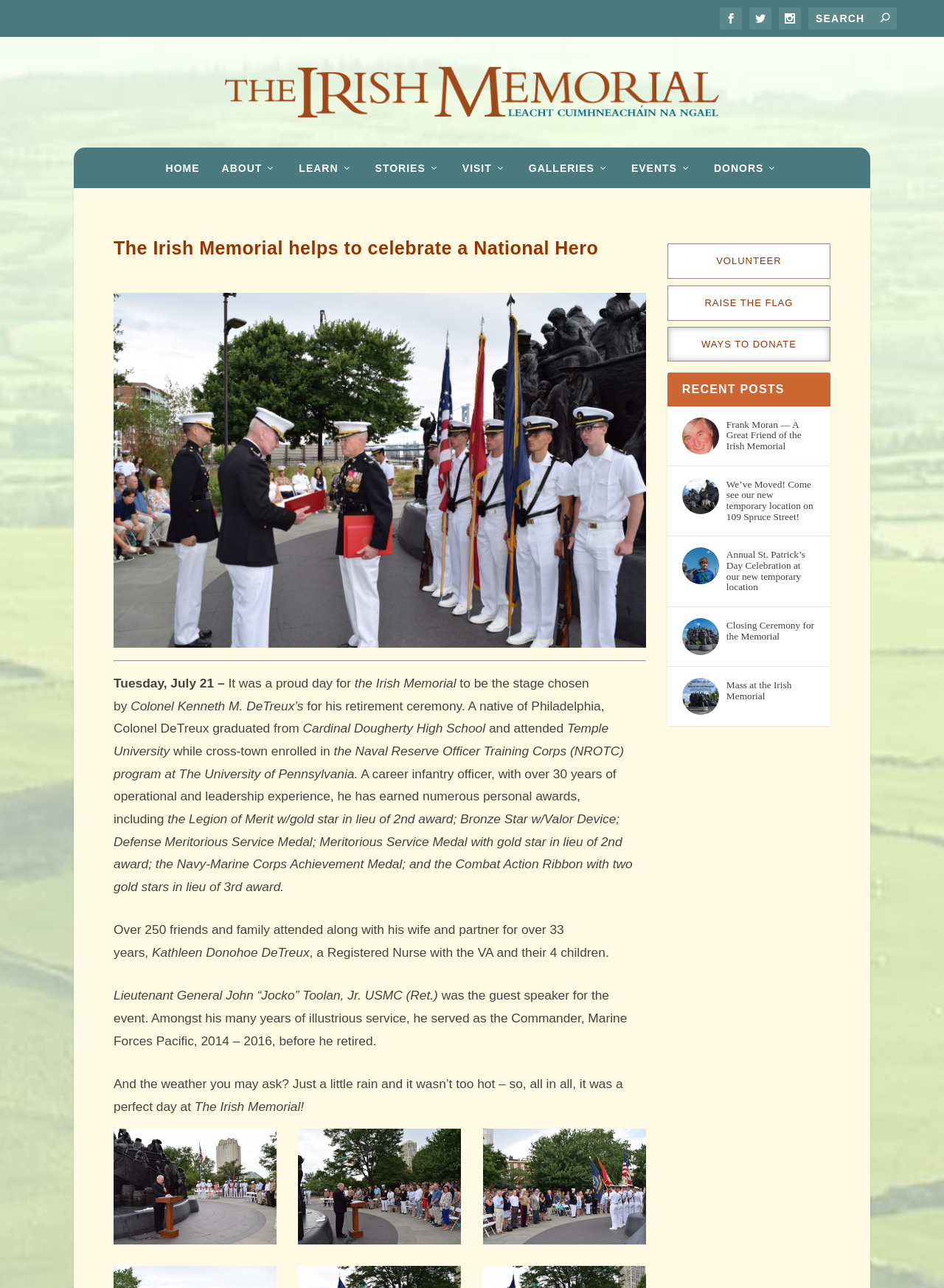Find the bounding box coordinates for the area that must be clicked to perform this action: "Search for something".

[0.856, 0.006, 0.95, 0.023]